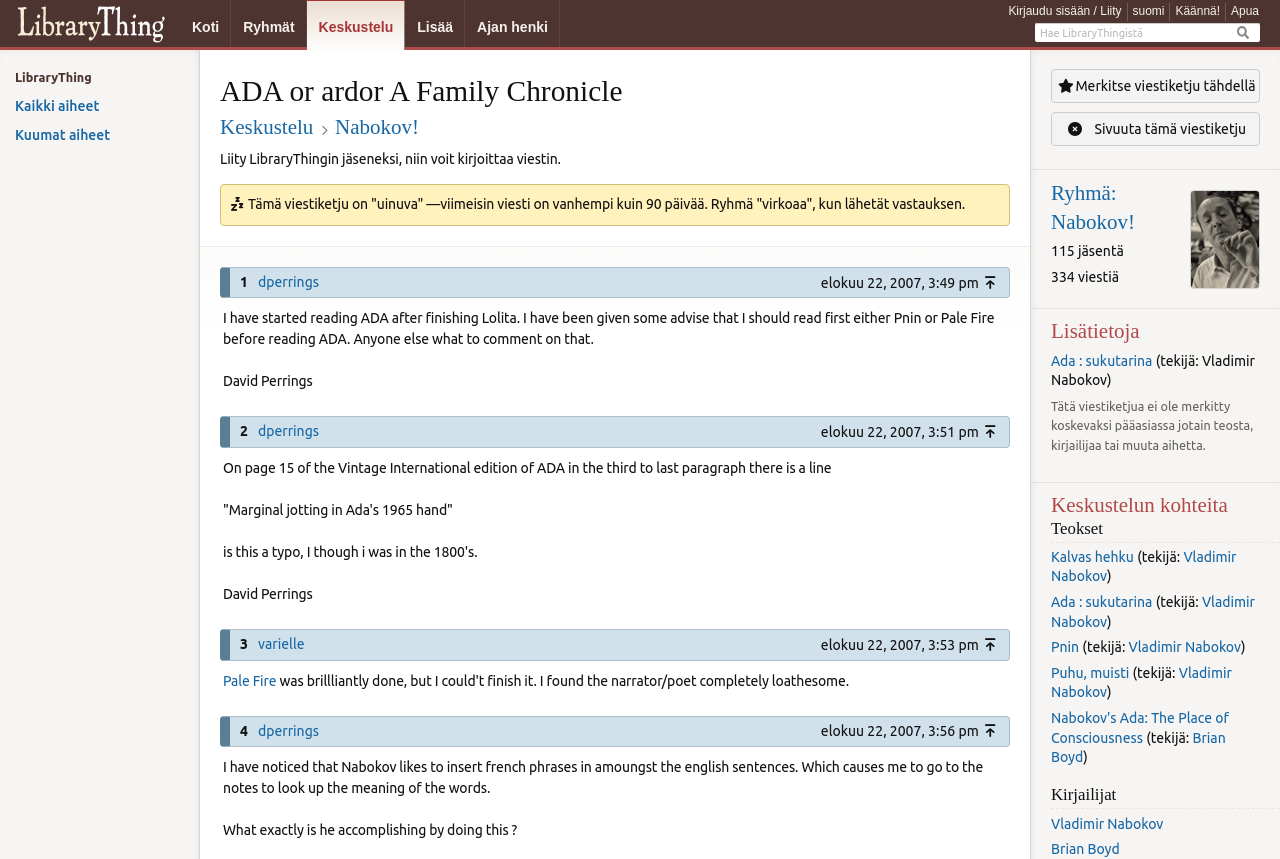Locate the bounding box coordinates of the element that should be clicked to execute the following instruction: "Search for something on LibraryThing".

[0.808, 0.027, 0.984, 0.049]